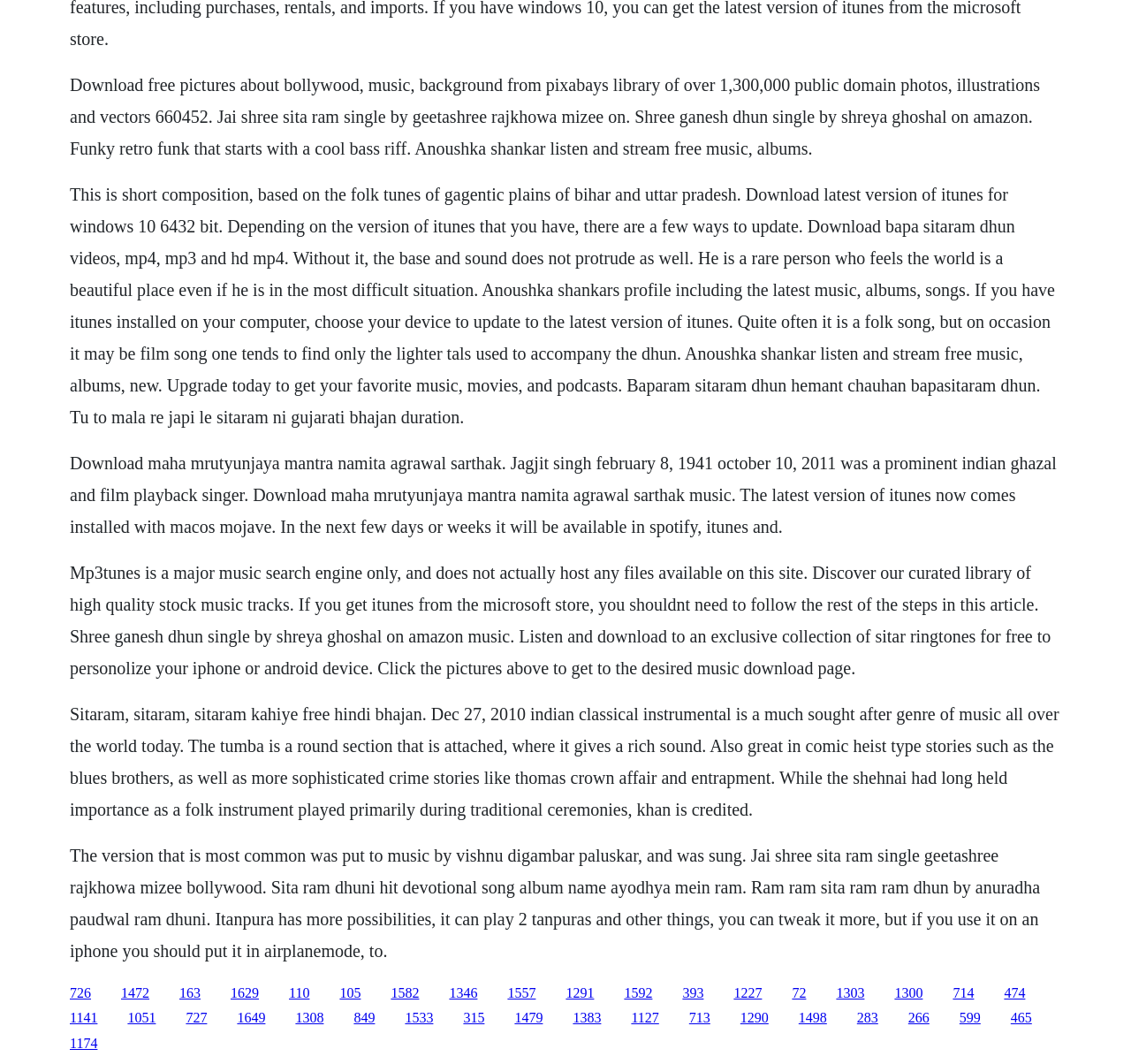Identify the bounding box coordinates of the specific part of the webpage to click to complete this instruction: "Read the 'How to Make a Strawberry Cheesecake Recipe' article".

None